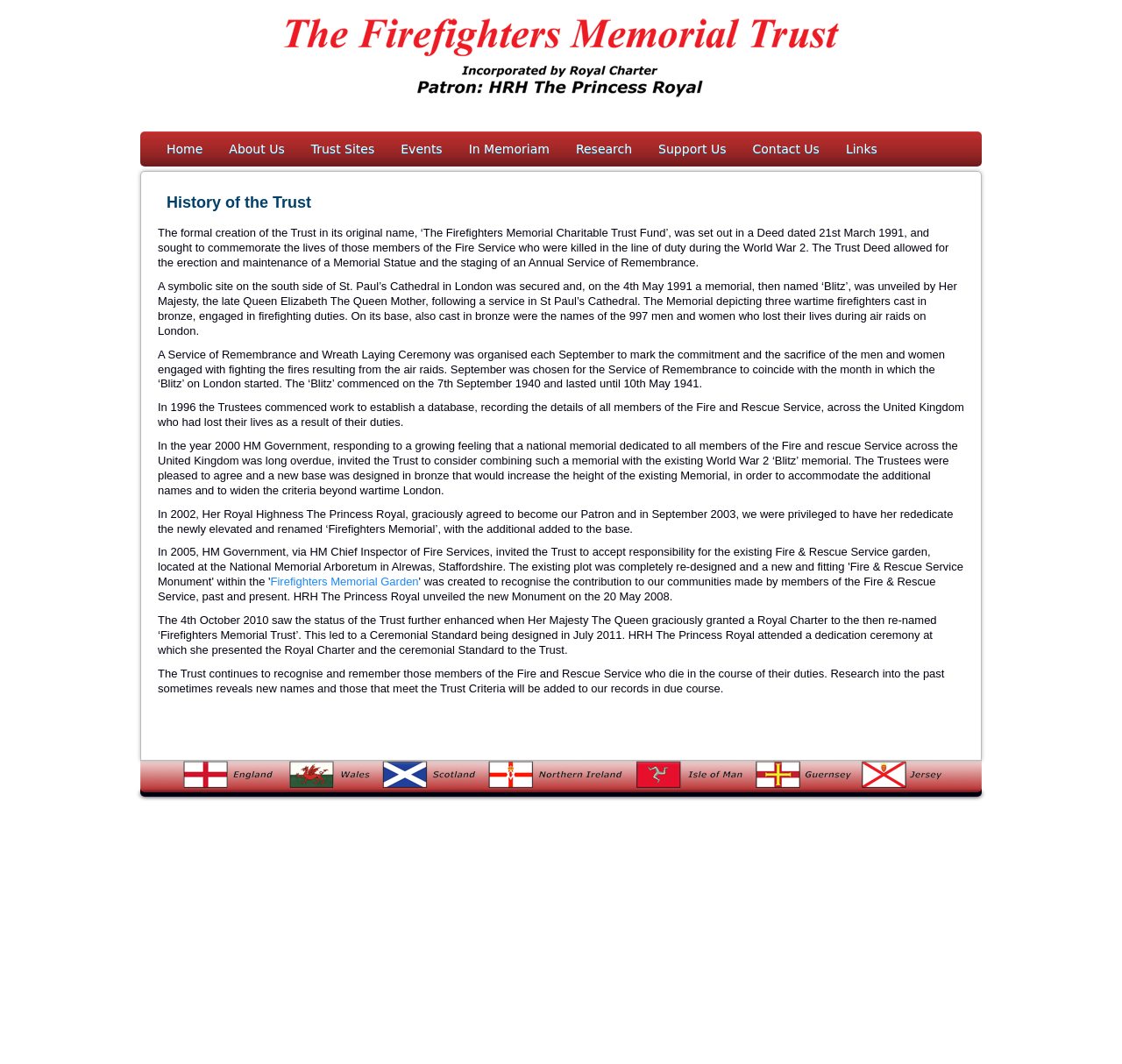Please use the details from the image to answer the following question comprehensively:
What is the name of the memorial statue?

The answer can be found in the StaticText element with the text 'A symbolic site on the south side of St. Paul’s Cathedral in London was secured and, on the 4th May 1991 a memorial, then named ‘Blitz’, was unveiled by Her Majesty, the late Queen Elizabeth The Queen Mother, following a service in St Paul’s Cathedral.'